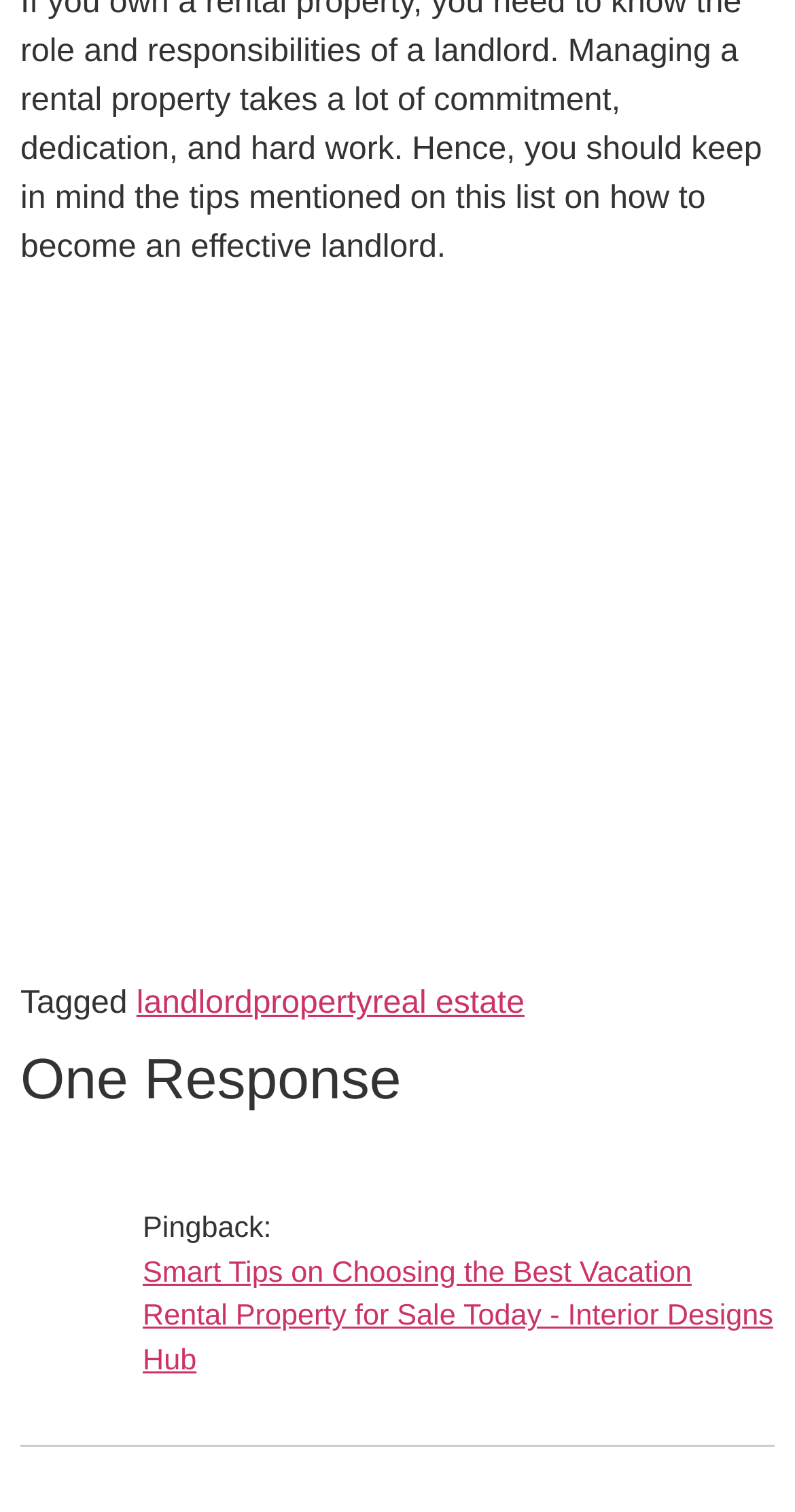Identify the bounding box coordinates for the UI element described as: "real estate". The coordinates should be provided as four floats between 0 and 1: [left, top, right, bottom].

[0.468, 0.653, 0.66, 0.676]